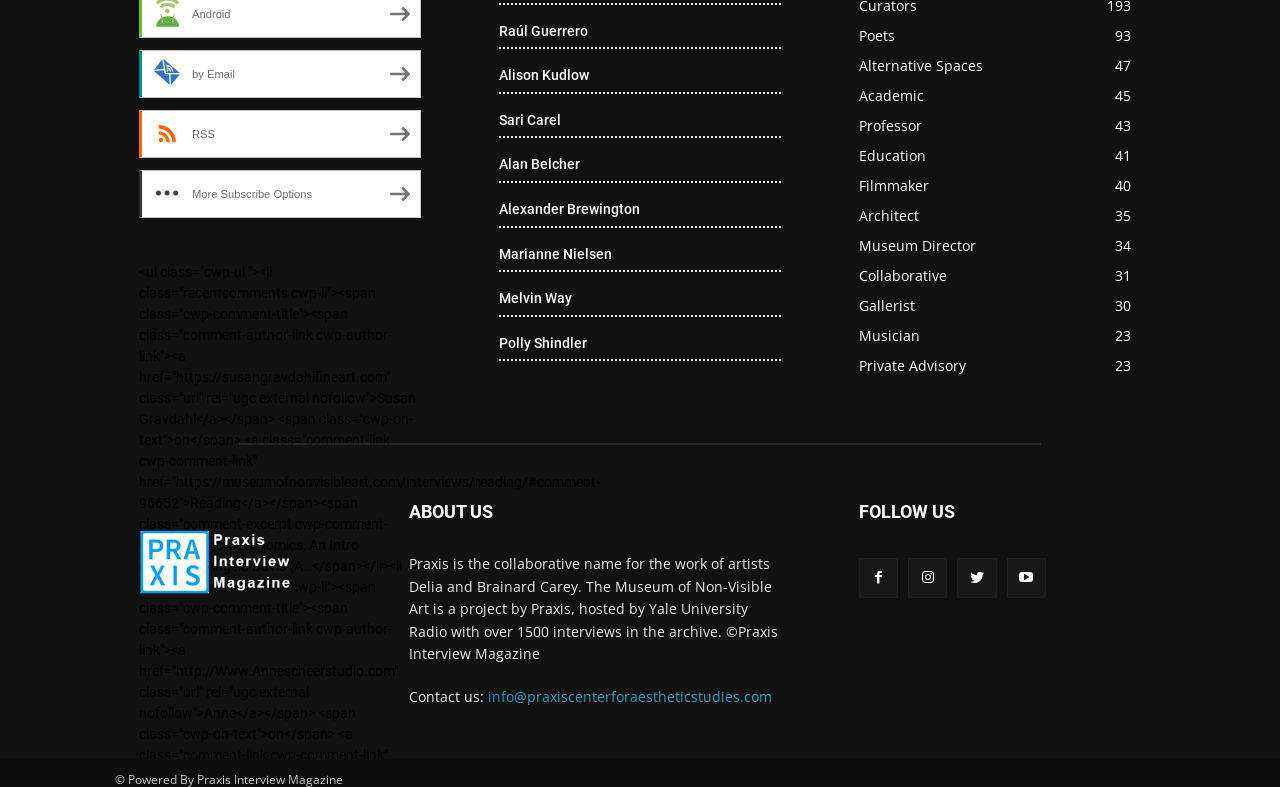Determine the bounding box coordinates of the clickable element necessary to fulfill the instruction: "Explore Poets 93". Provide the coordinates as four float numbers within the 0 to 1 range, i.e., [left, top, right, bottom].

[0.671, 0.034, 0.699, 0.058]